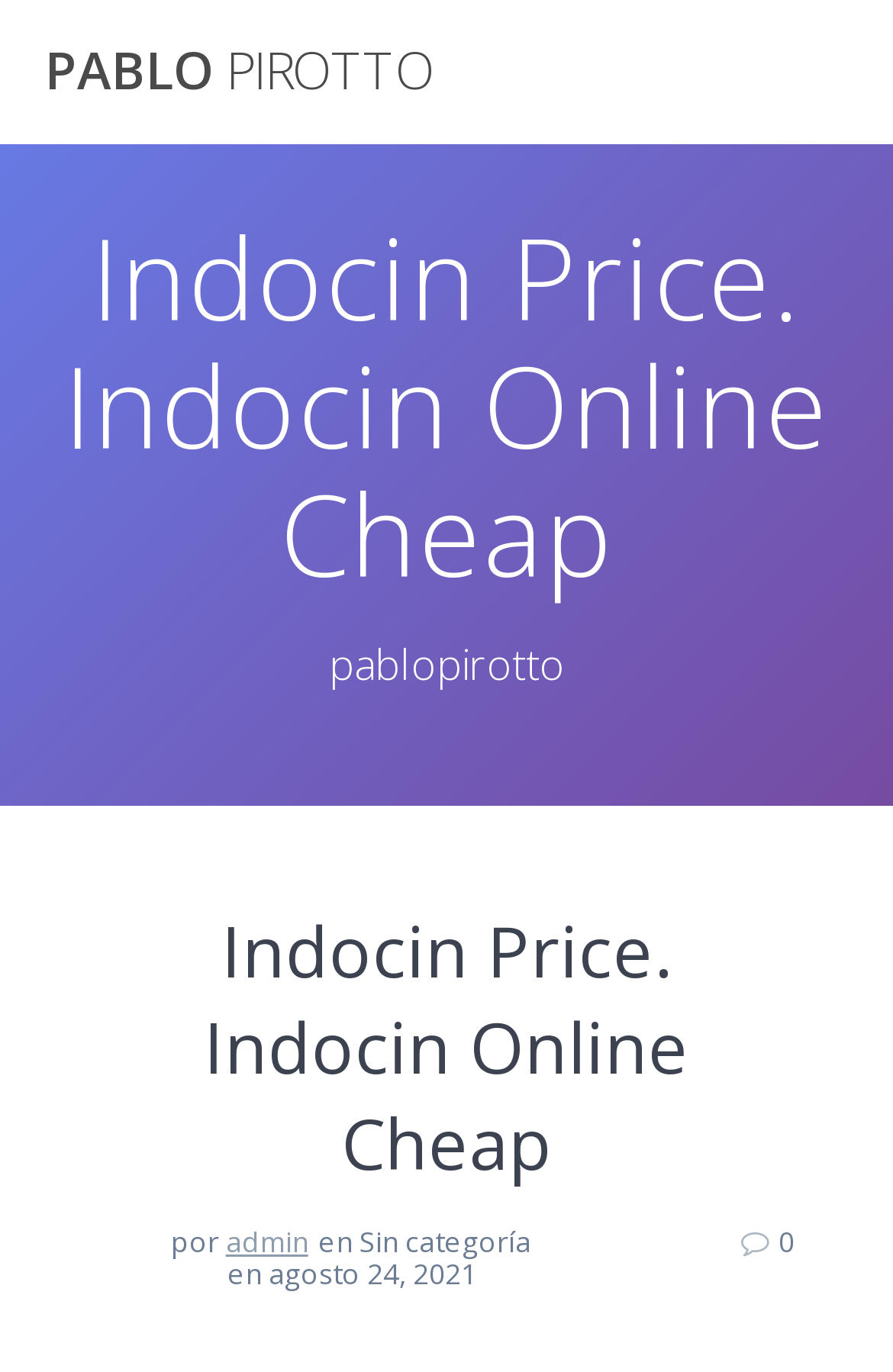Extract the bounding box coordinates of the UI element described: "admin". Provide the coordinates in the format [left, top, right, bottom] with values ranging from 0 to 1.

[0.253, 0.89, 0.345, 0.919]